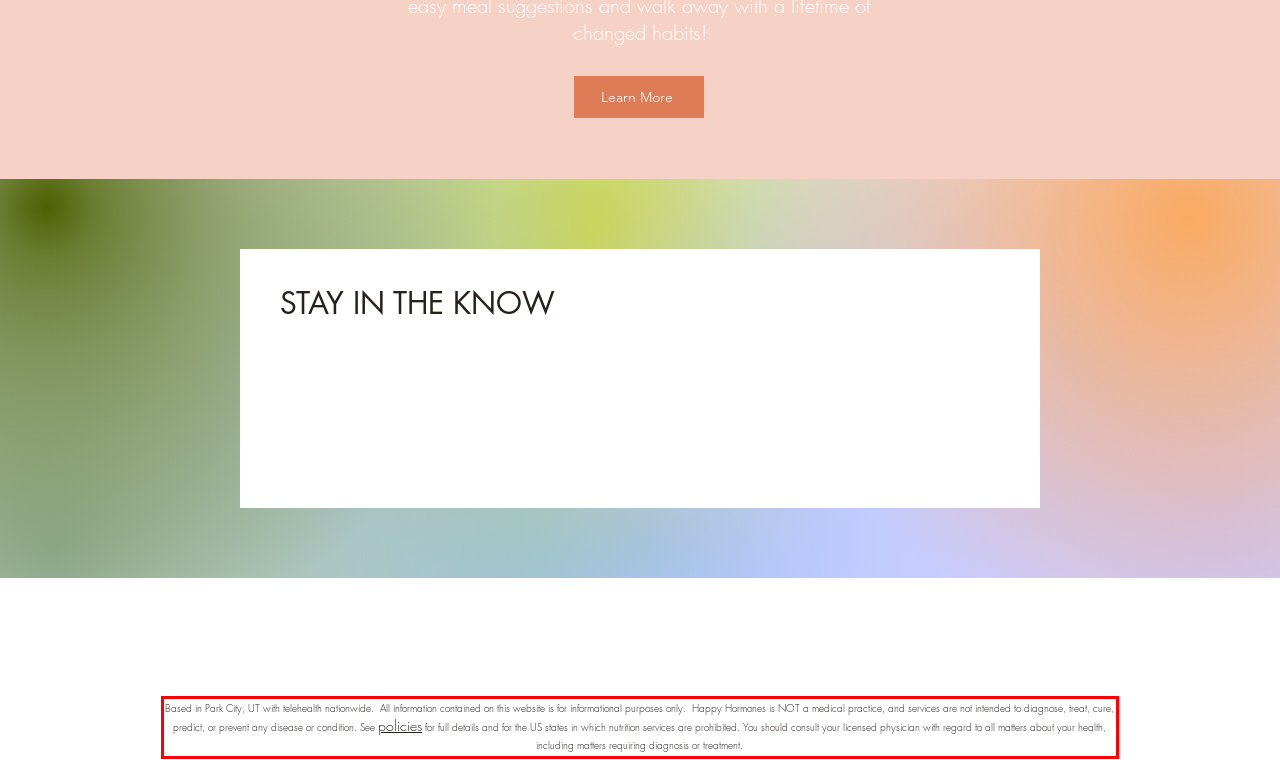Using the provided webpage screenshot, recognize the text content in the area marked by the red bounding box.

Based in Park City, UT with telehealth nationwide. All information contained on this website is for informational purposes only. Happy Hormones is NOT a medical practice, and services are not intended to diagnose, treat, cure, predict, or prevent any disease or condition. See policies for full details and for the US states in which nutrition services are prohibited. You should consult your licensed physician with regard to all matters about your health, including matters requiring diagnosis or treatment.